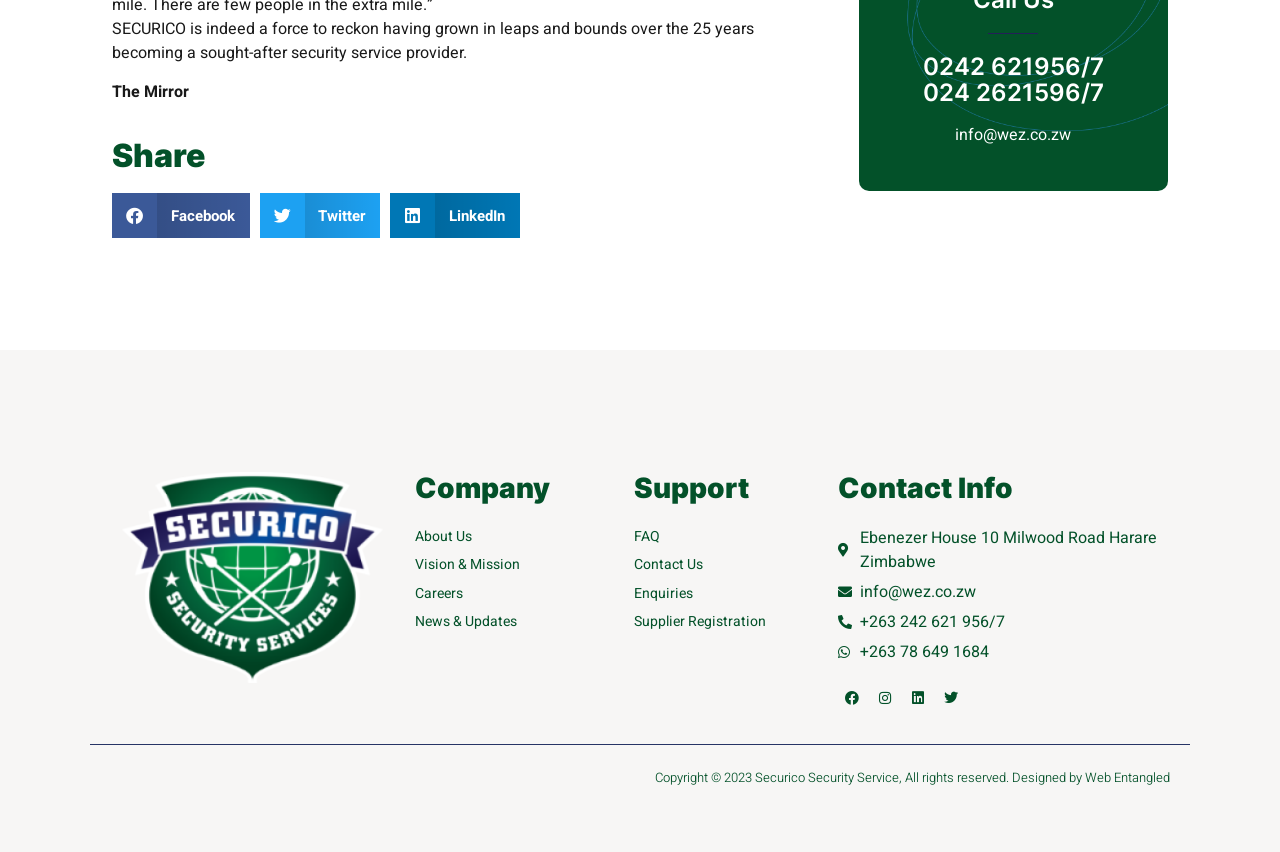Specify the bounding box coordinates of the element's area that should be clicked to execute the given instruction: "Contact Us". The coordinates should be four float numbers between 0 and 1, i.e., [left, top, right, bottom].

[0.495, 0.65, 0.654, 0.677]